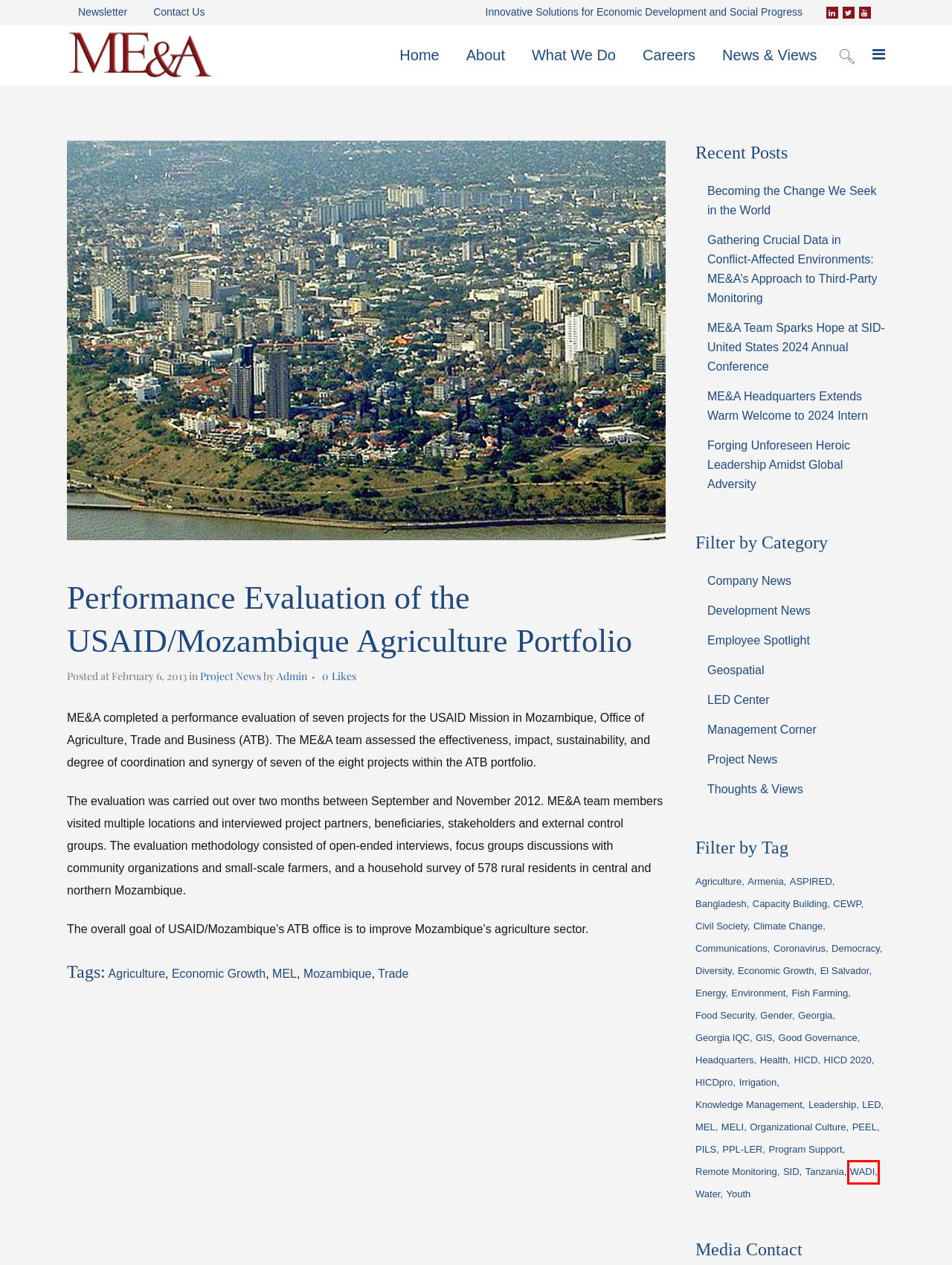View the screenshot of the webpage containing a red bounding box around a UI element. Select the most fitting webpage description for the new page shown after the element in the red bounding box is clicked. Here are the candidates:
A. WADI Archives – ME&A
B. ME&A Team Sparks Hope at SID-United States 2024 Annual Conference – ME&A
C. Georgia IQC Archives – ME&A
D. HICDpro Archives – ME&A
E. Becoming the Change We Seek in the World – ME&A
F. SID Archives – ME&A
G. Projects – ME&A
H. Civil Society Archives – ME&A

A